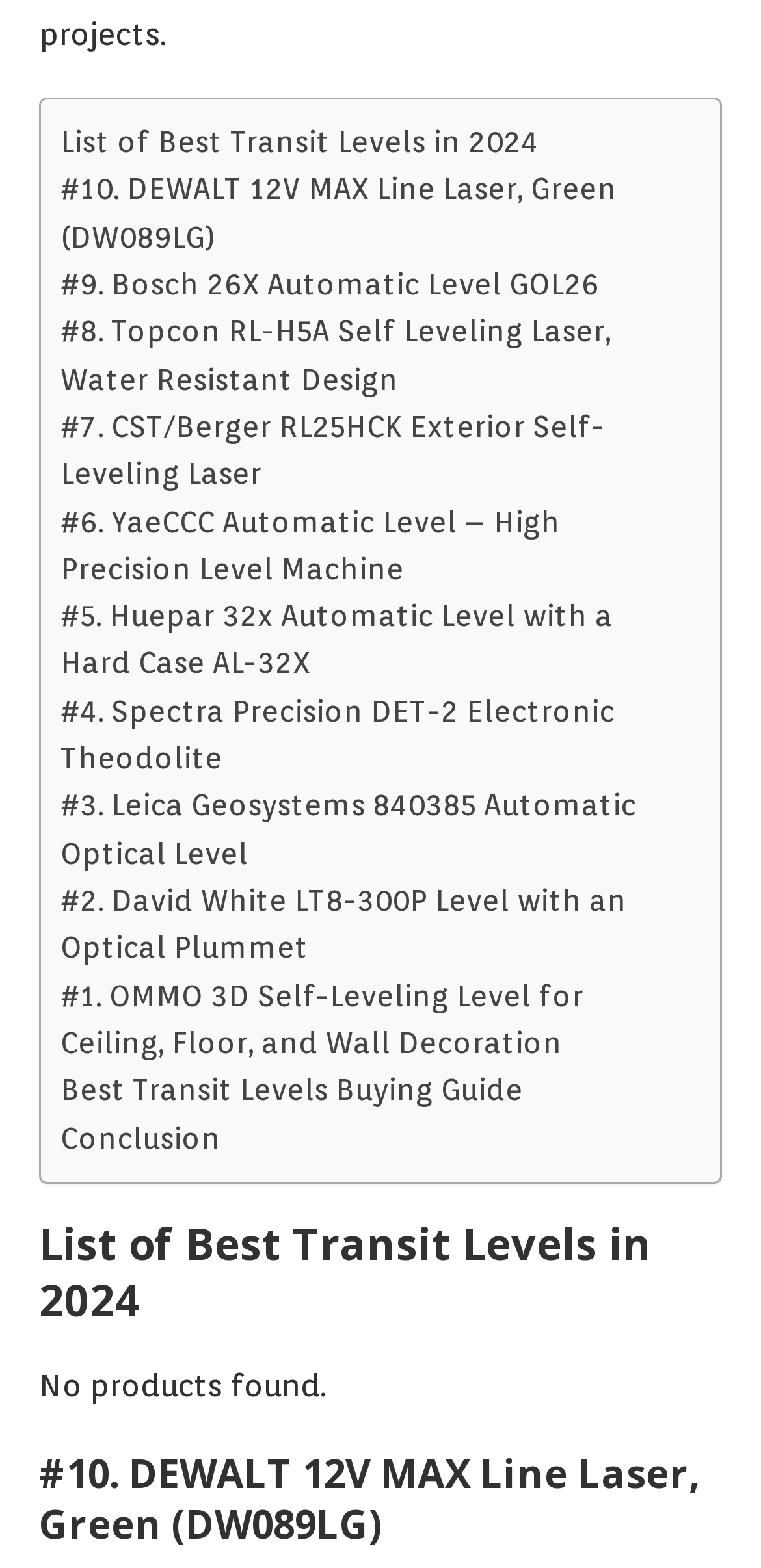Are there any products found?
Examine the image and provide an in-depth answer to the question.

I found the static text 'No products found.' which indicates that no products were found, possibly due to some filtering or searching criteria.